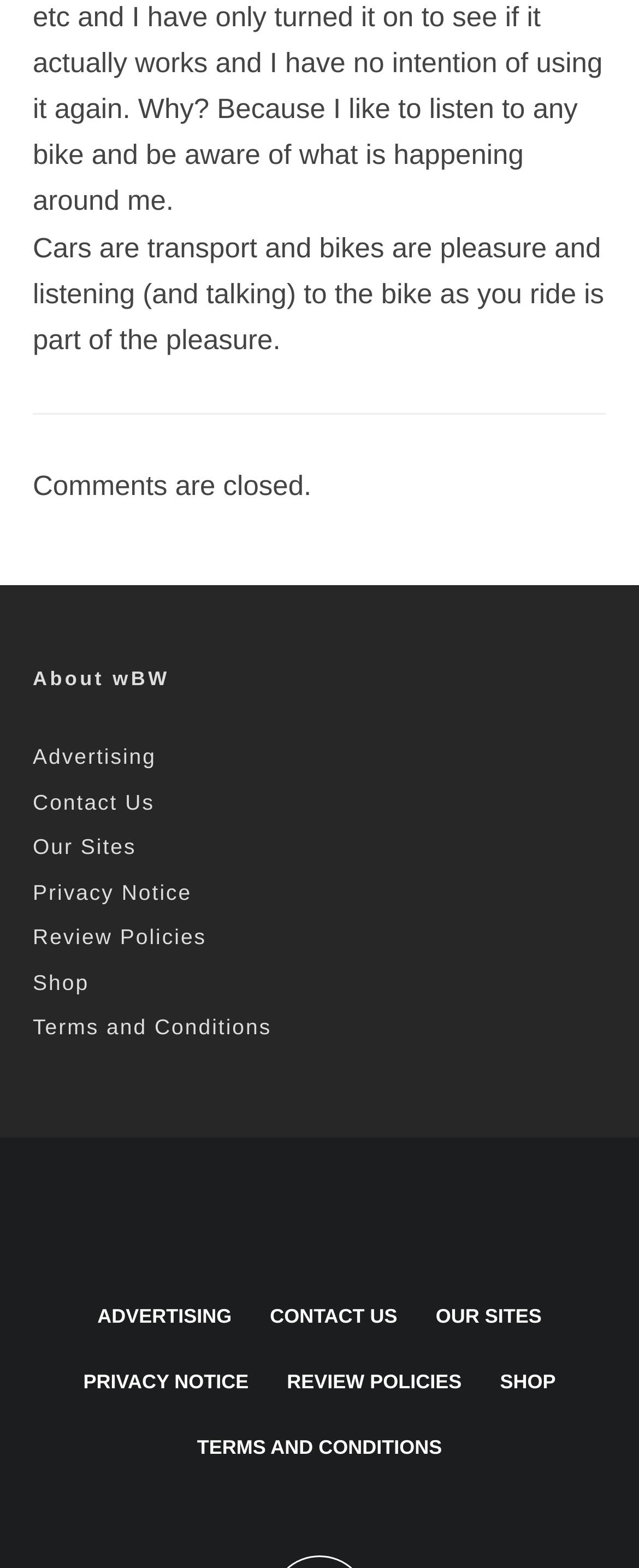Using the given element description, provide the bounding box coordinates (top-left x, top-left y, bottom-right x, bottom-right y) for the corresponding UI element in the screenshot: Advertising

[0.051, 0.475, 0.244, 0.49]